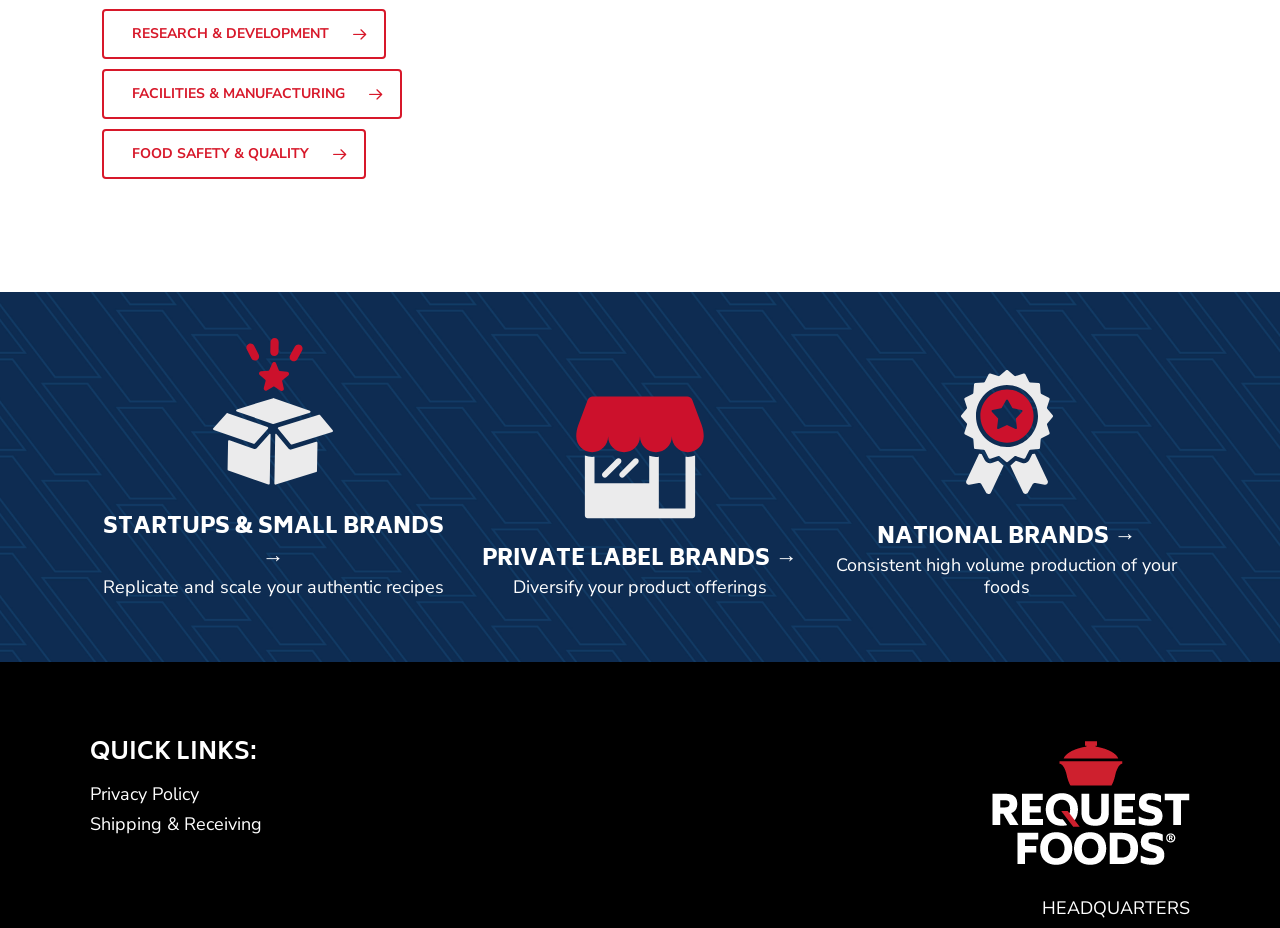Please specify the coordinates of the bounding box for the element that should be clicked to carry out this instruction: "Read about 'FOOD SAFETY & QUALITY'". The coordinates must be four float numbers between 0 and 1, formatted as [left, top, right, bottom].

[0.08, 0.139, 0.286, 0.193]